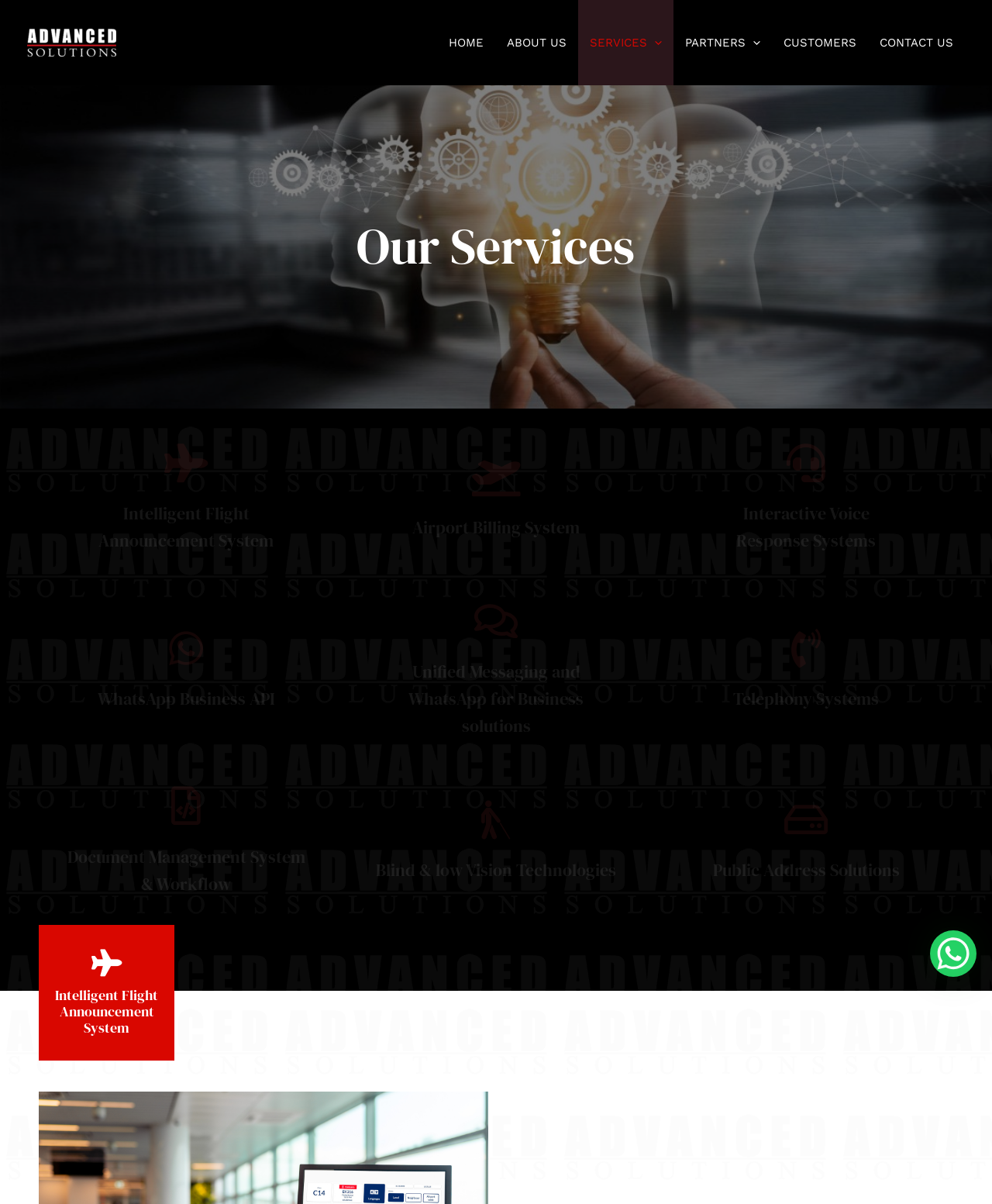What is the first service listed on the webpage?
Please provide a single word or phrase as the answer based on the screenshot.

Intelligent Flight Announcement System